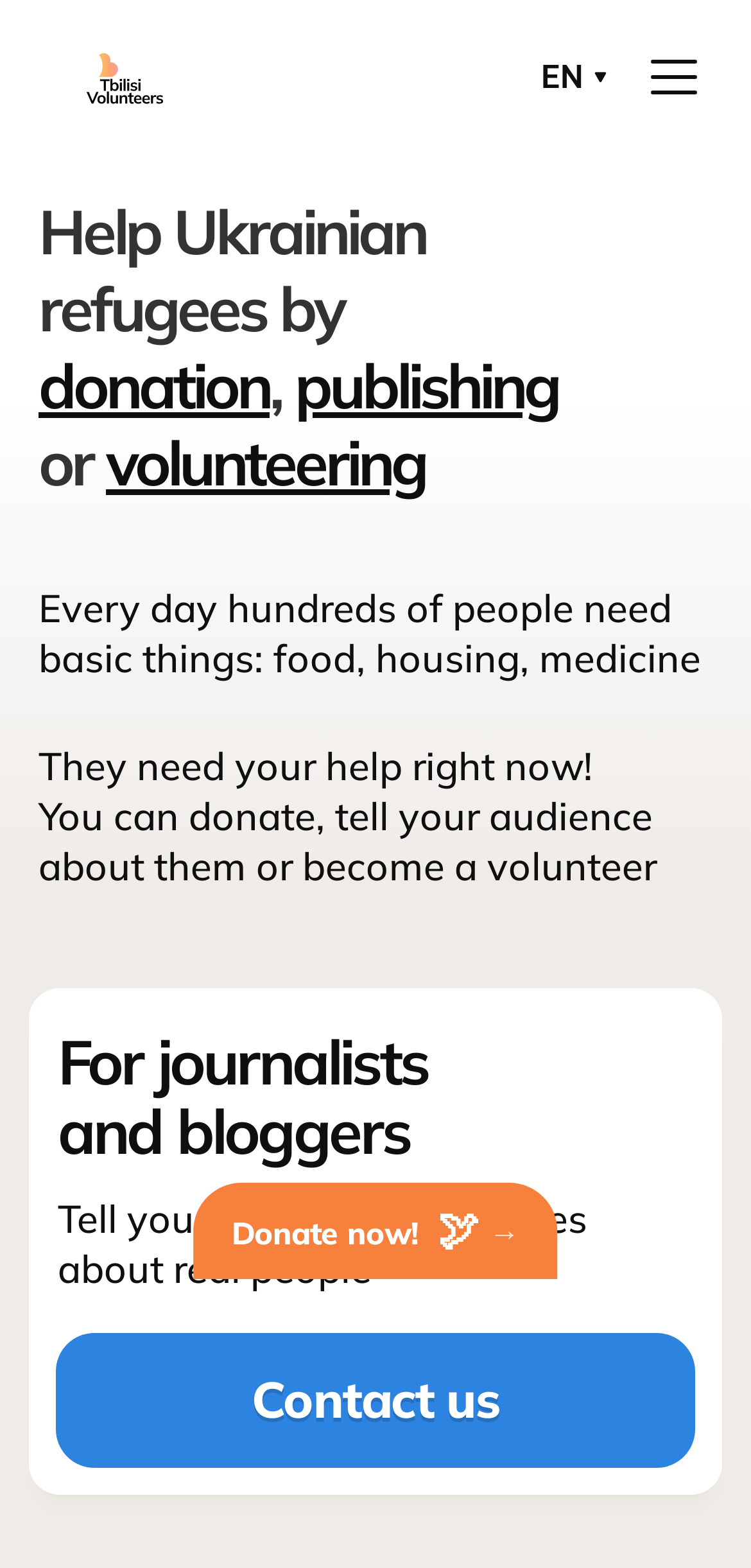Using the description "Terms", predict the bounding box of the relevant HTML element.

None